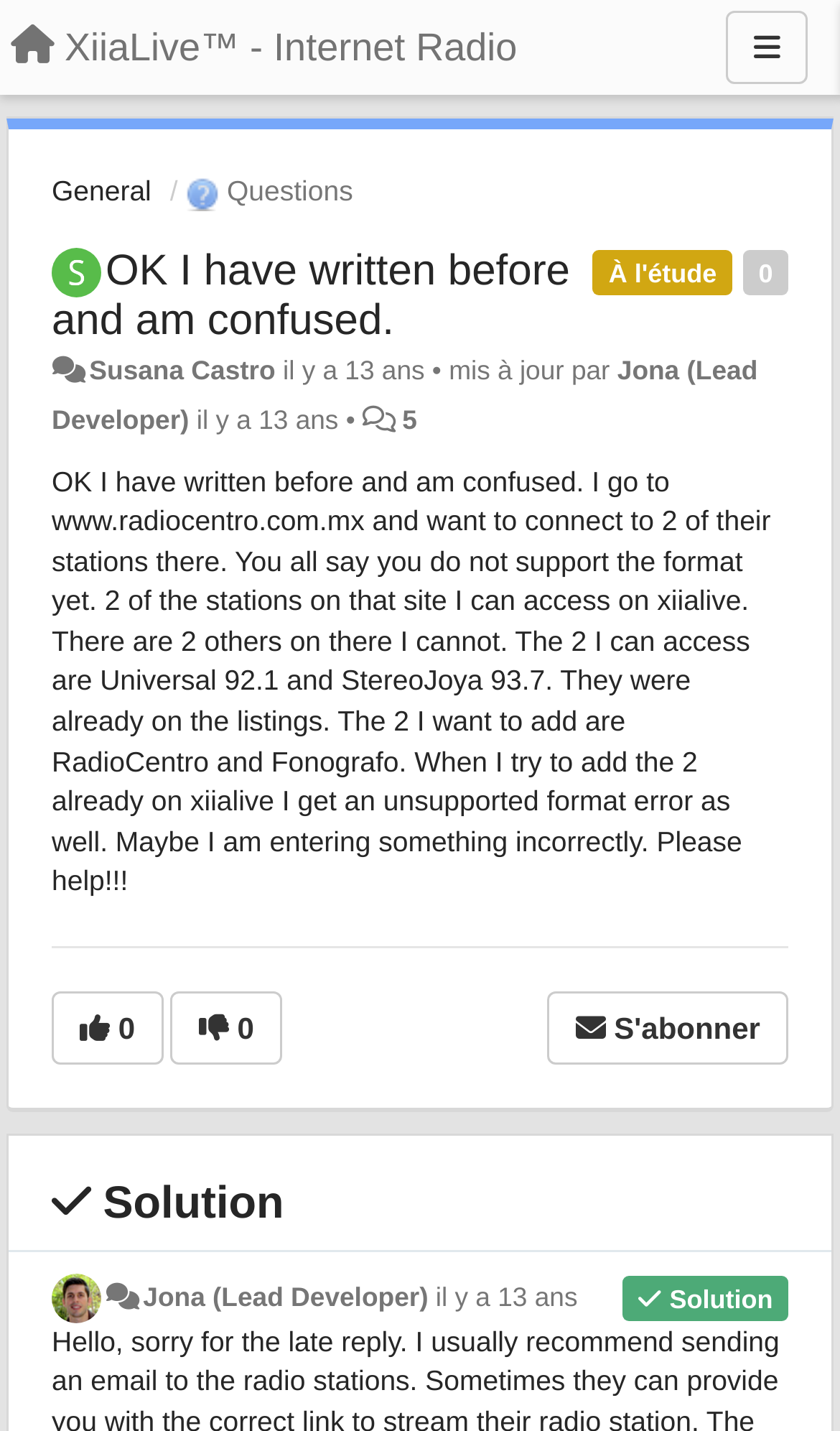Please identify the bounding box coordinates of the area that needs to be clicked to follow this instruction: "Click on the subscribe button".

[0.652, 0.692, 0.938, 0.744]